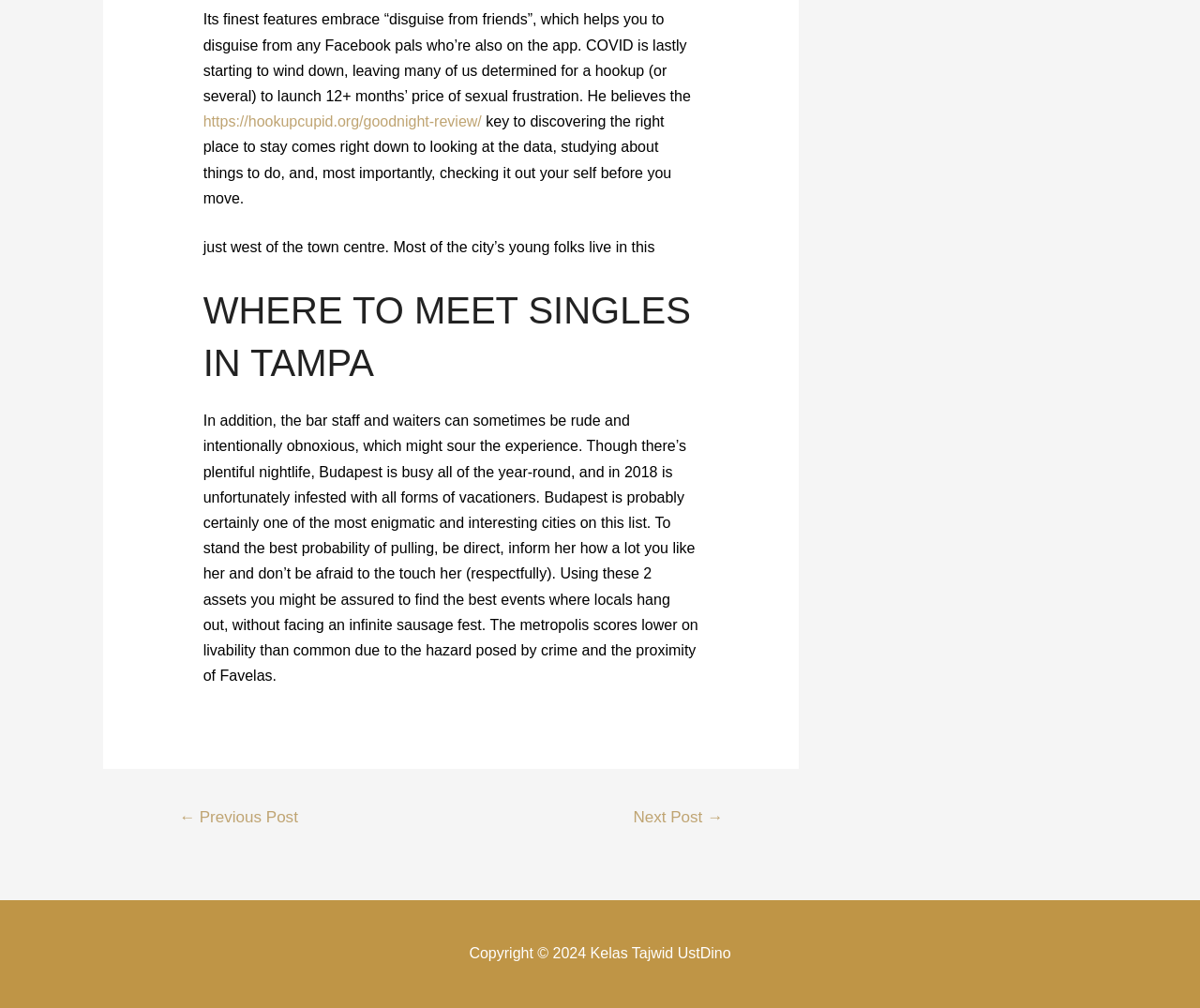What is the author's advice for pulling in Budapest?
Relying on the image, give a concise answer in one word or a brief phrase.

Be direct and respectful